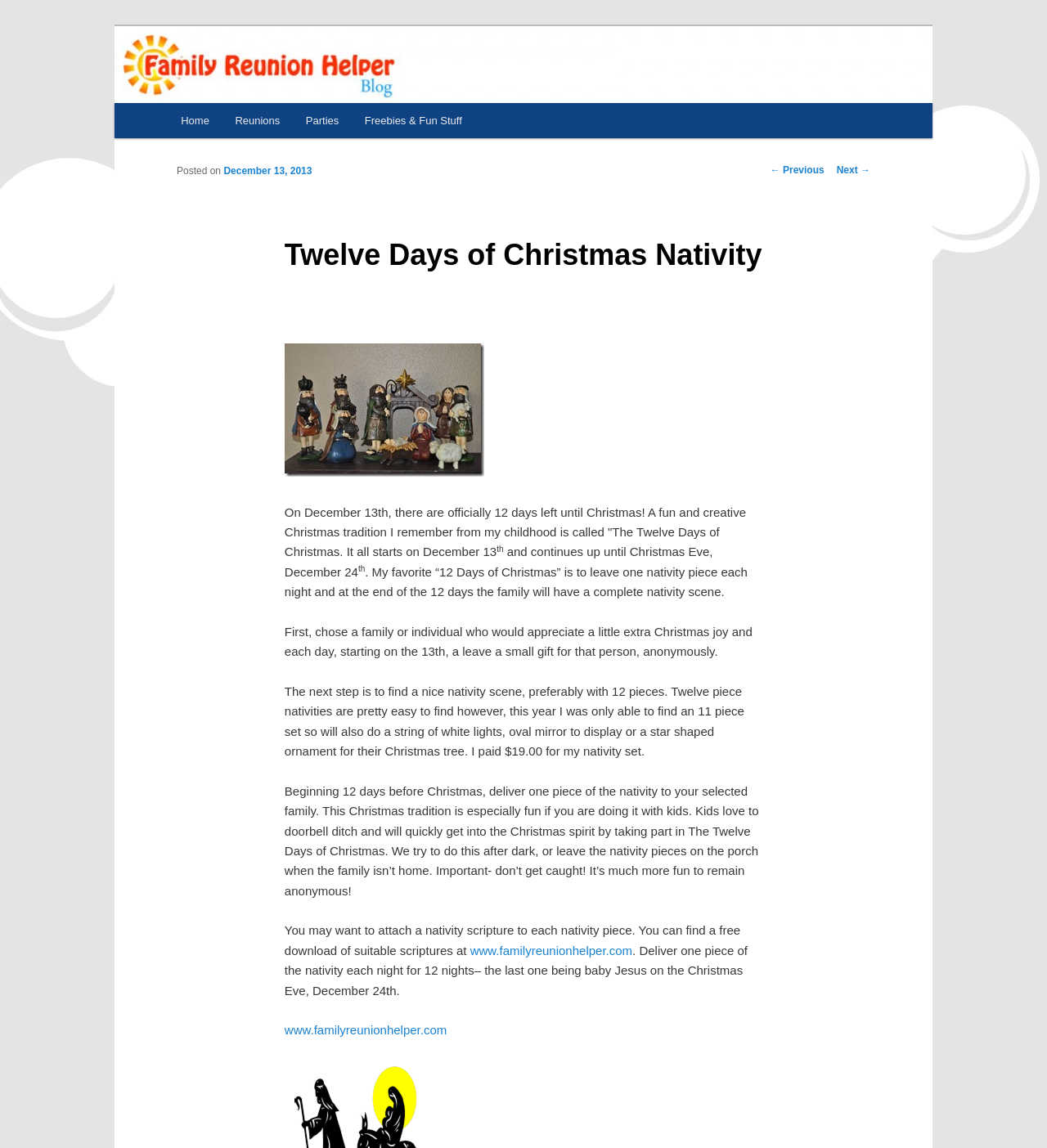What is the purpose of the Twelve Days of Christmas tradition?
Carefully examine the image and provide a detailed answer to the question.

I determined the answer by reading the article content, specifically the paragraph that explains the tradition of leaving a small gift each day, starting on December 13th, for 12 days leading up to Christmas Eve.